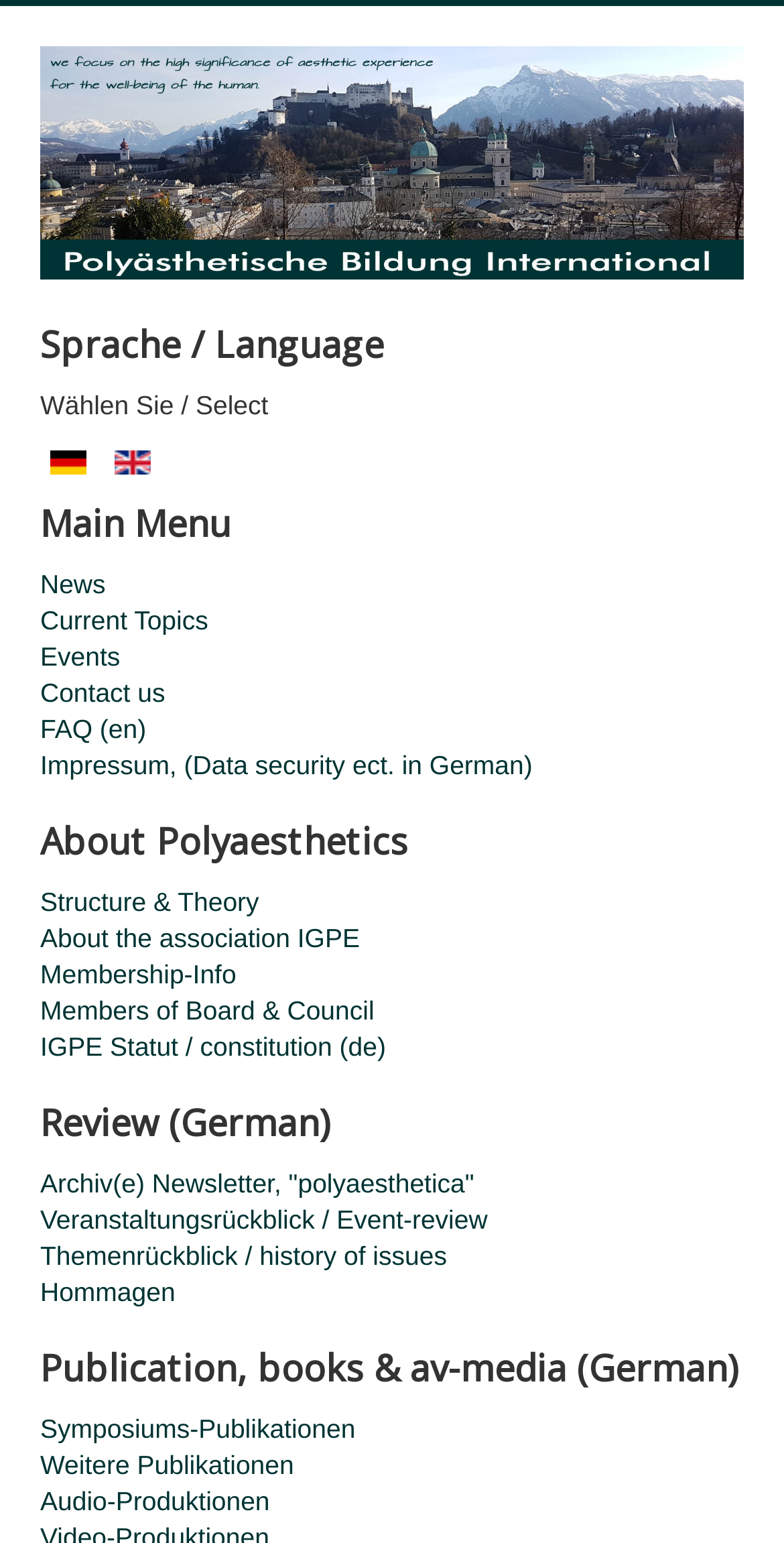Bounding box coordinates must be specified in the format (top-left x, top-left y, bottom-right x, bottom-right y). All values should be floating point numbers between 0 and 1. What are the bounding box coordinates of the UI element described as: alt="Cosy Homes in Lancashire"

None